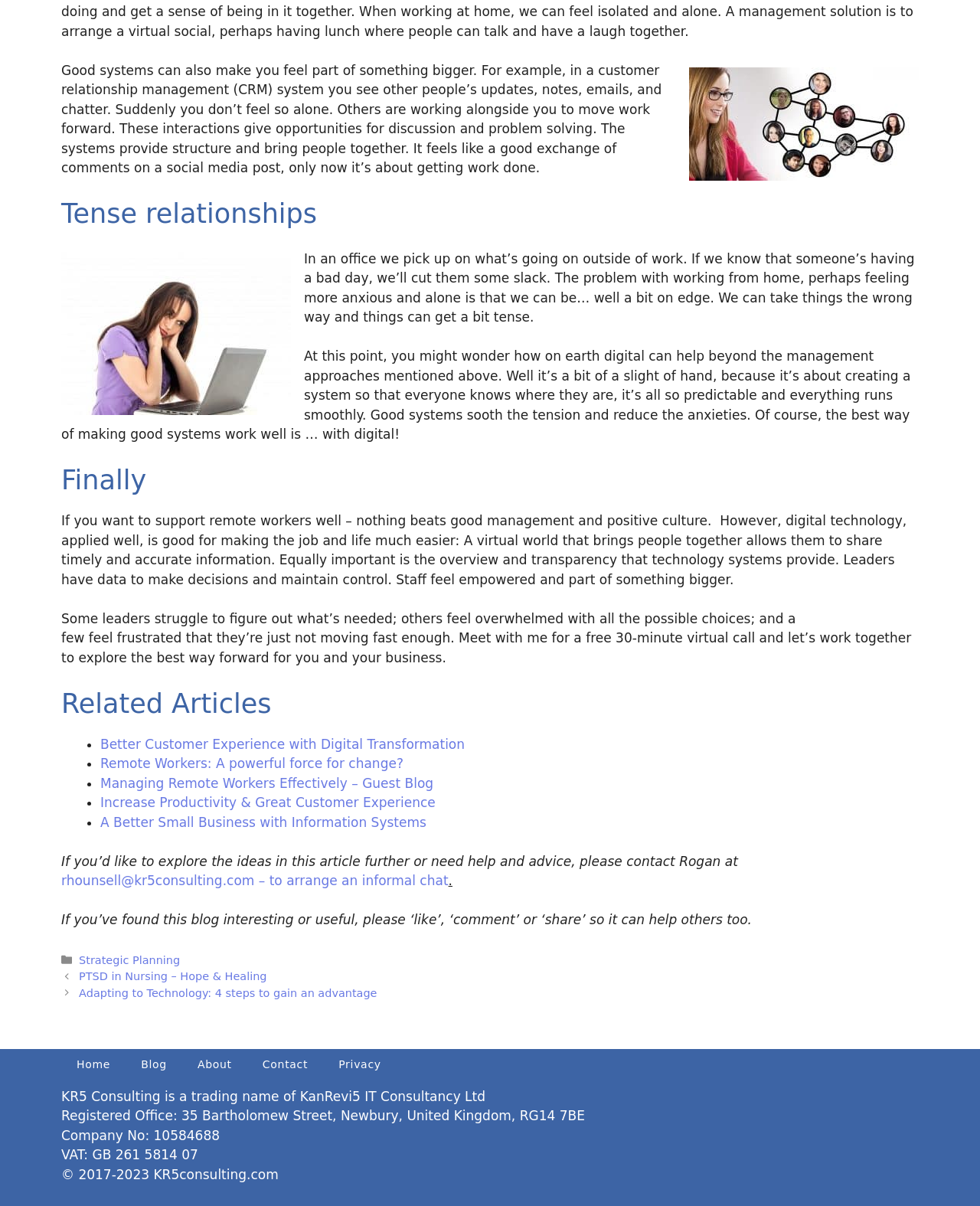Find the bounding box coordinates for the area that must be clicked to perform this action: "View the blog".

[0.128, 0.876, 0.186, 0.889]